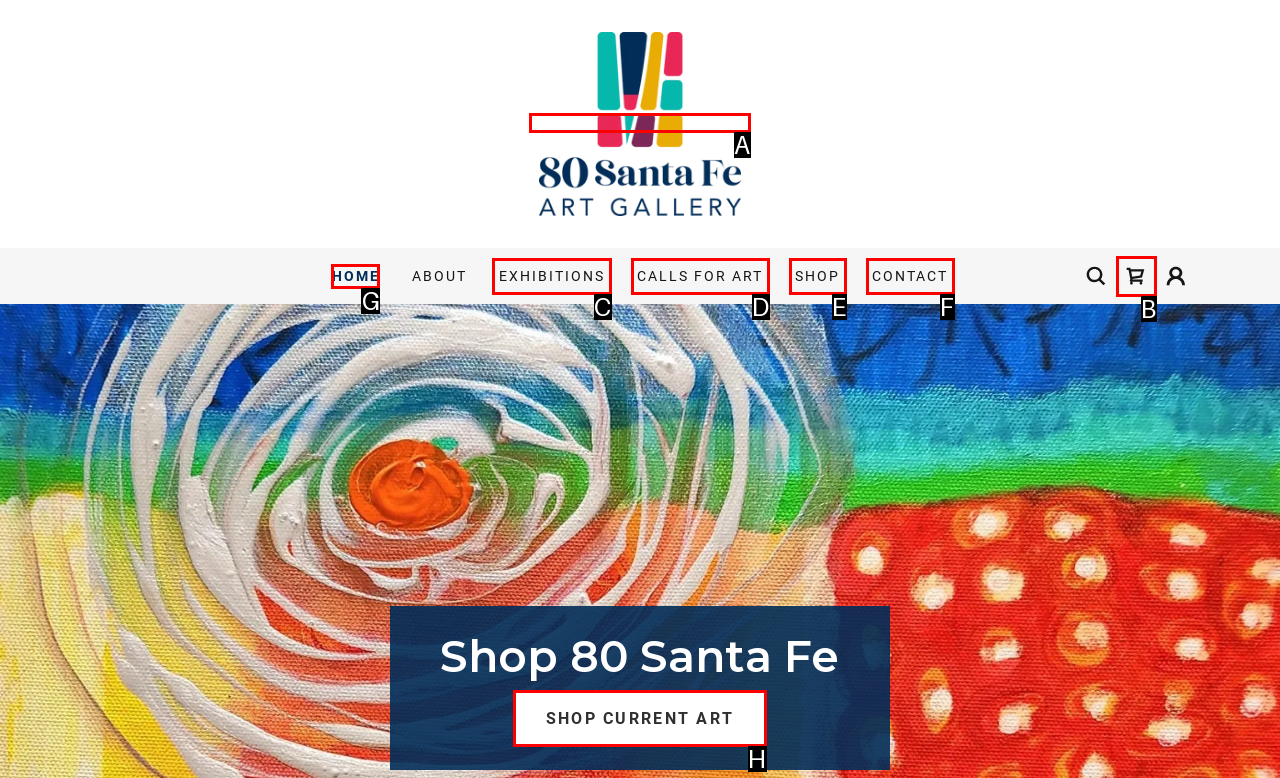Determine which UI element I need to click to achieve the following task: Access the complete portfolio kit Provide your answer as the letter of the selected option.

None